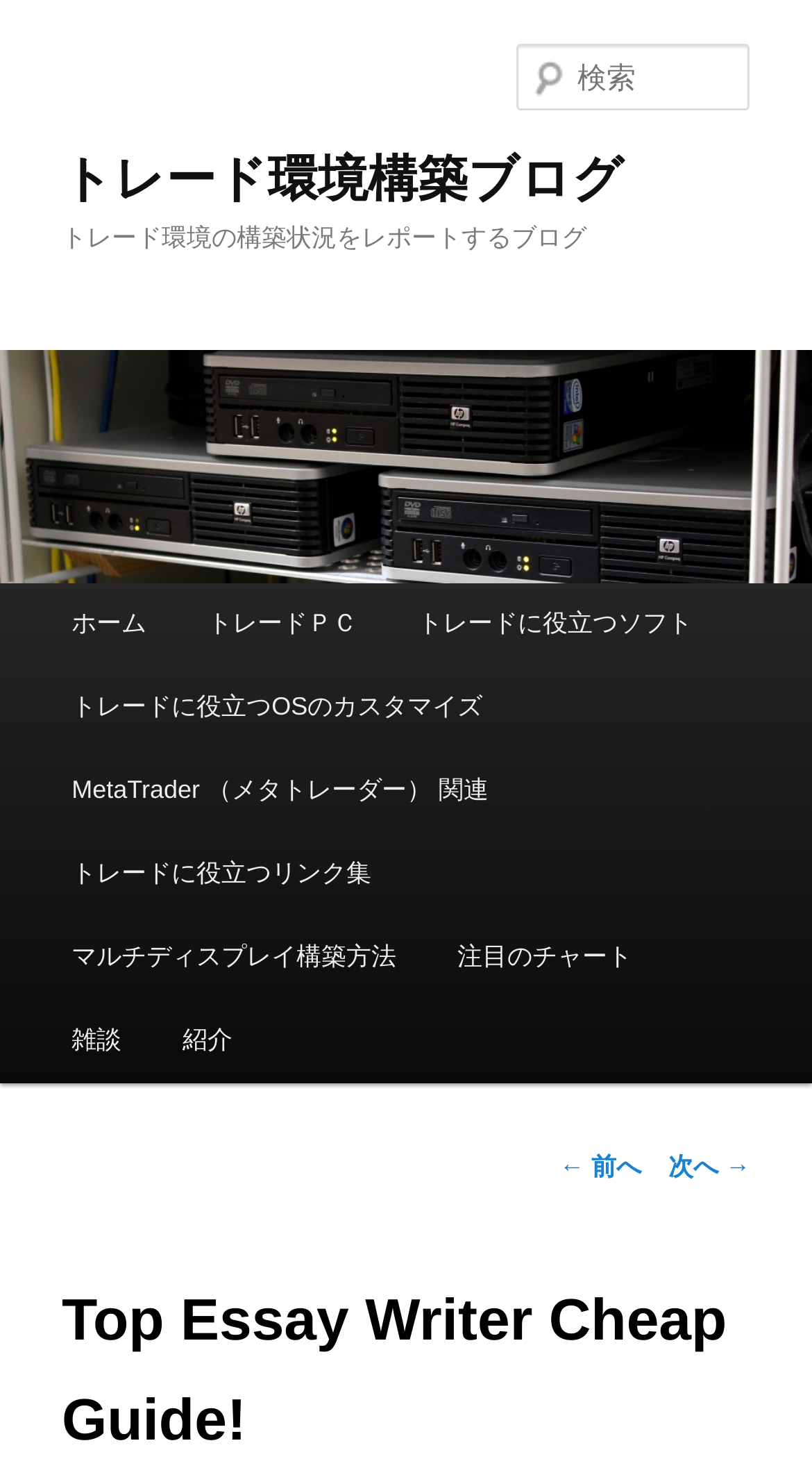Kindly determine the bounding box coordinates for the area that needs to be clicked to execute this instruction: "Go to home page".

[0.051, 0.4, 0.218, 0.457]